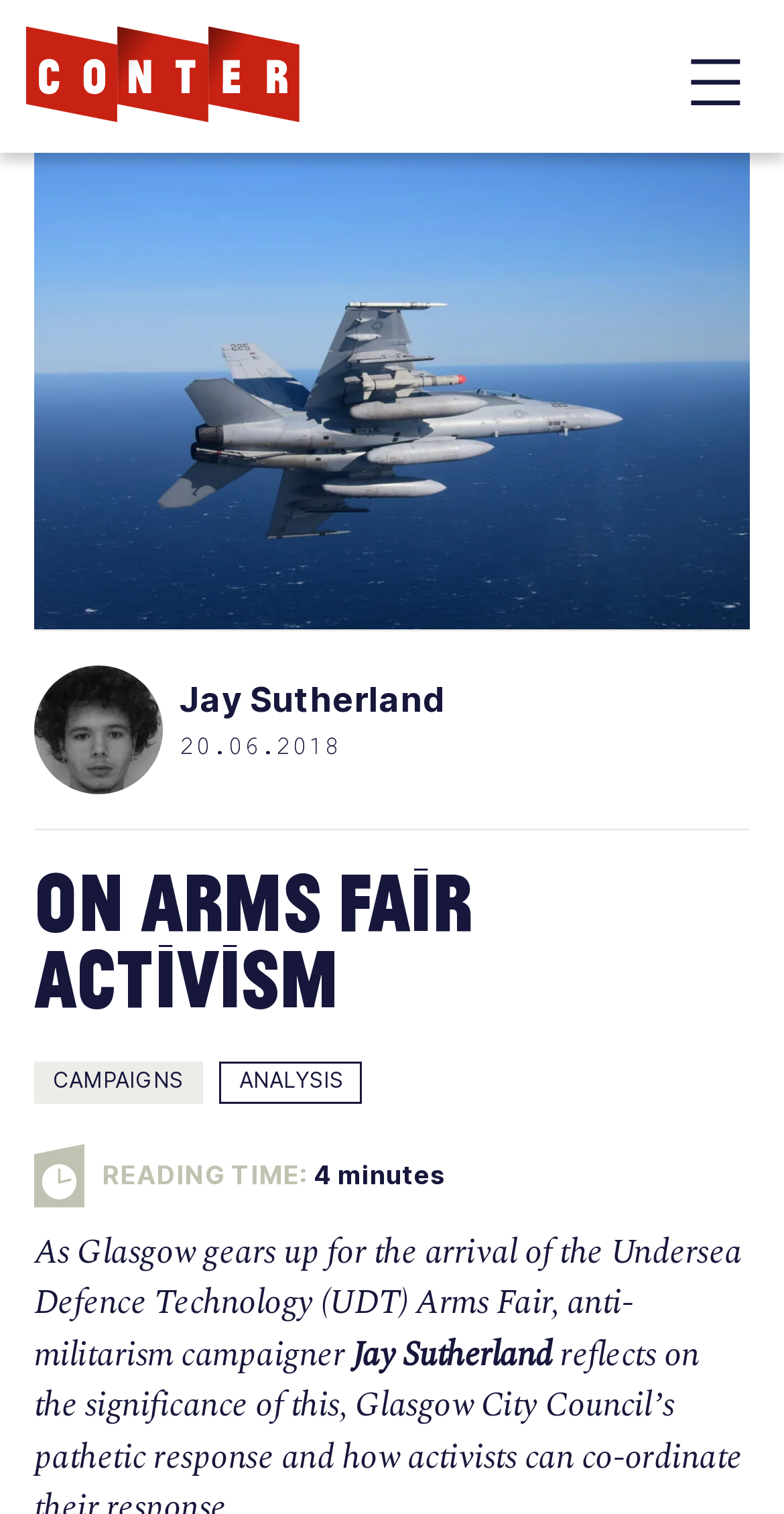Identify the bounding box of the HTML element described as: "Analysis".

[0.281, 0.701, 0.463, 0.729]